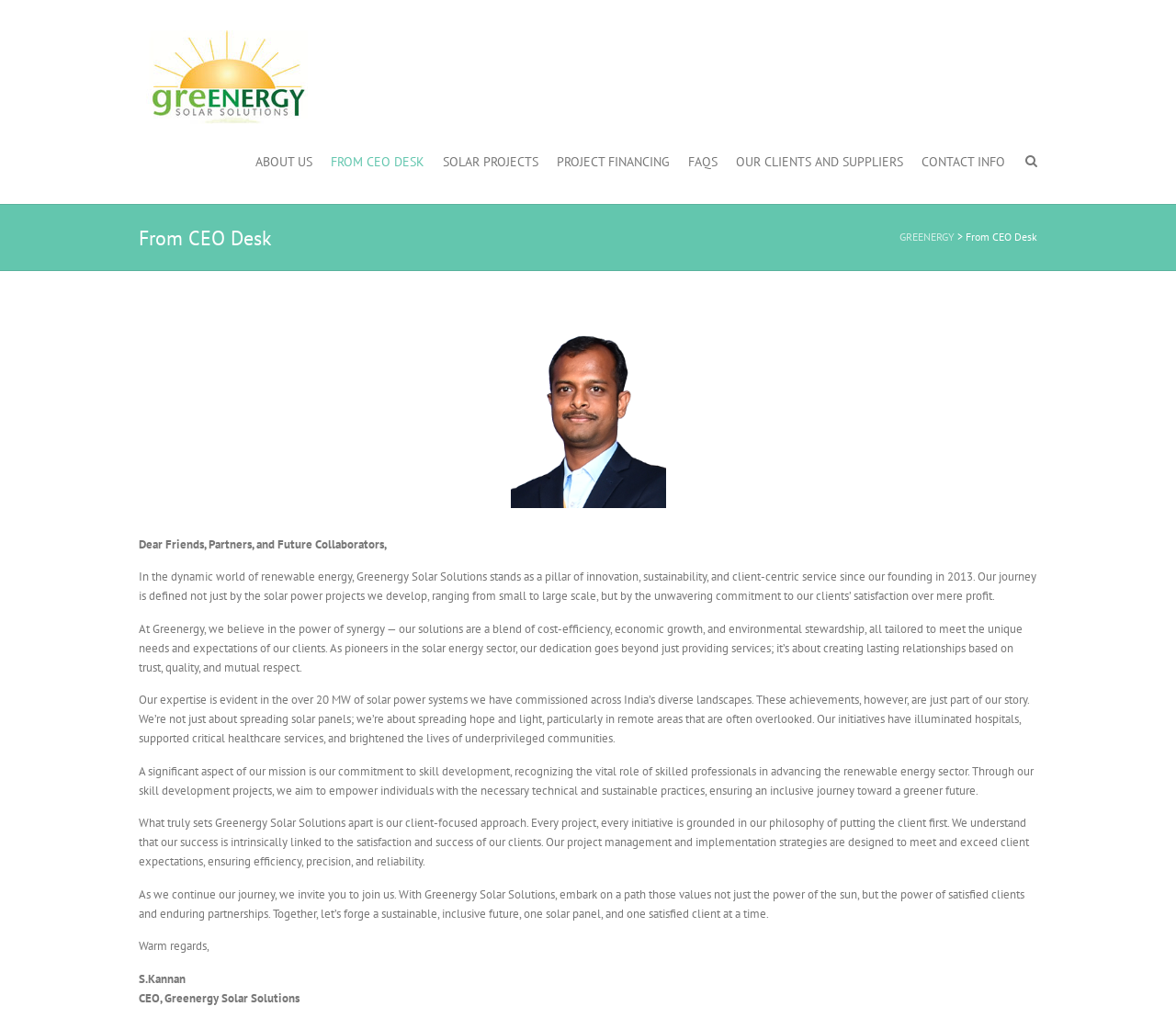Extract the text of the main heading from the webpage.

From CEO Desk